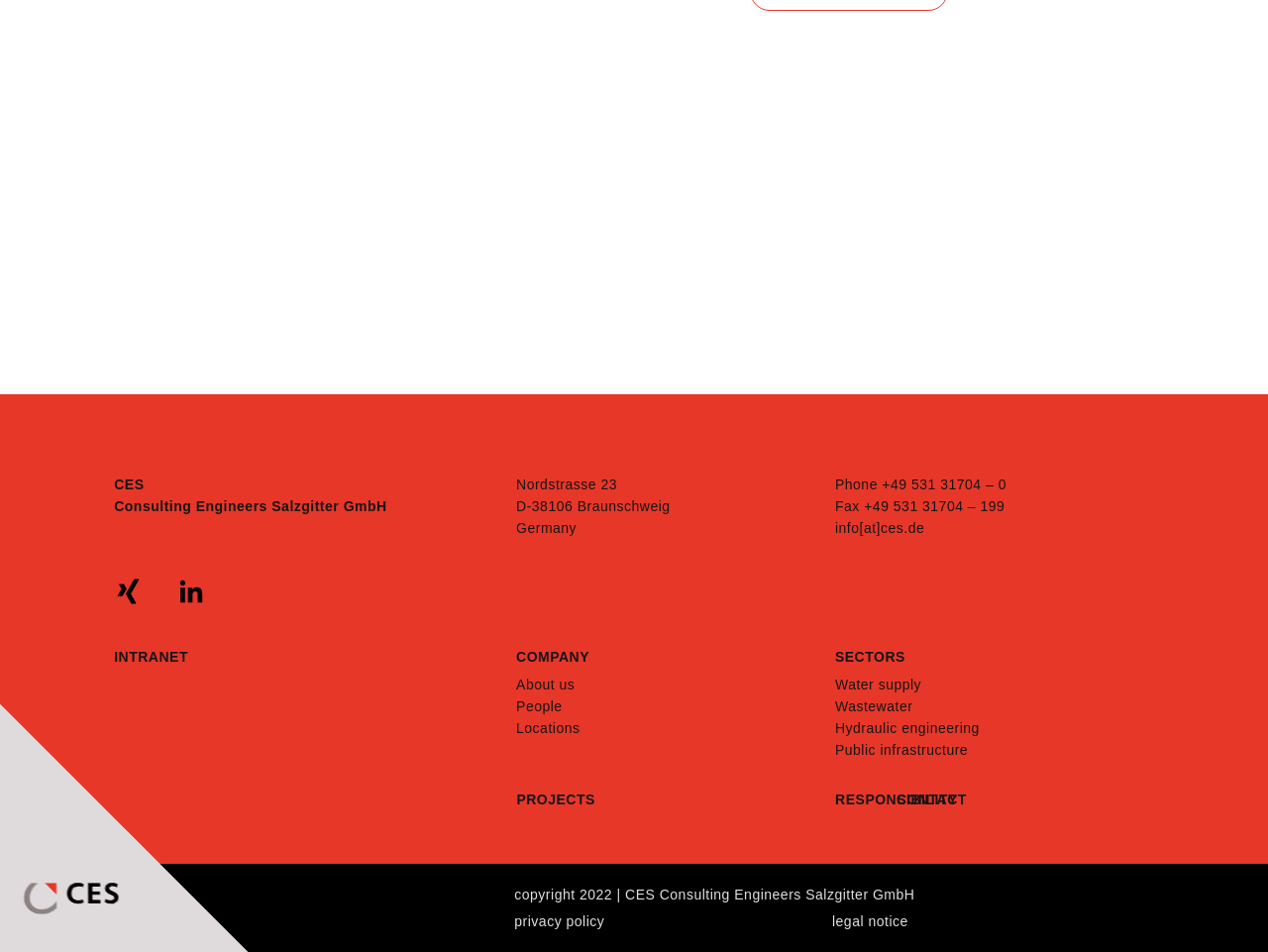Please reply to the following question with a single word or a short phrase:
What is the company name?

CES Consulting Engineers Salzgitter GmbH